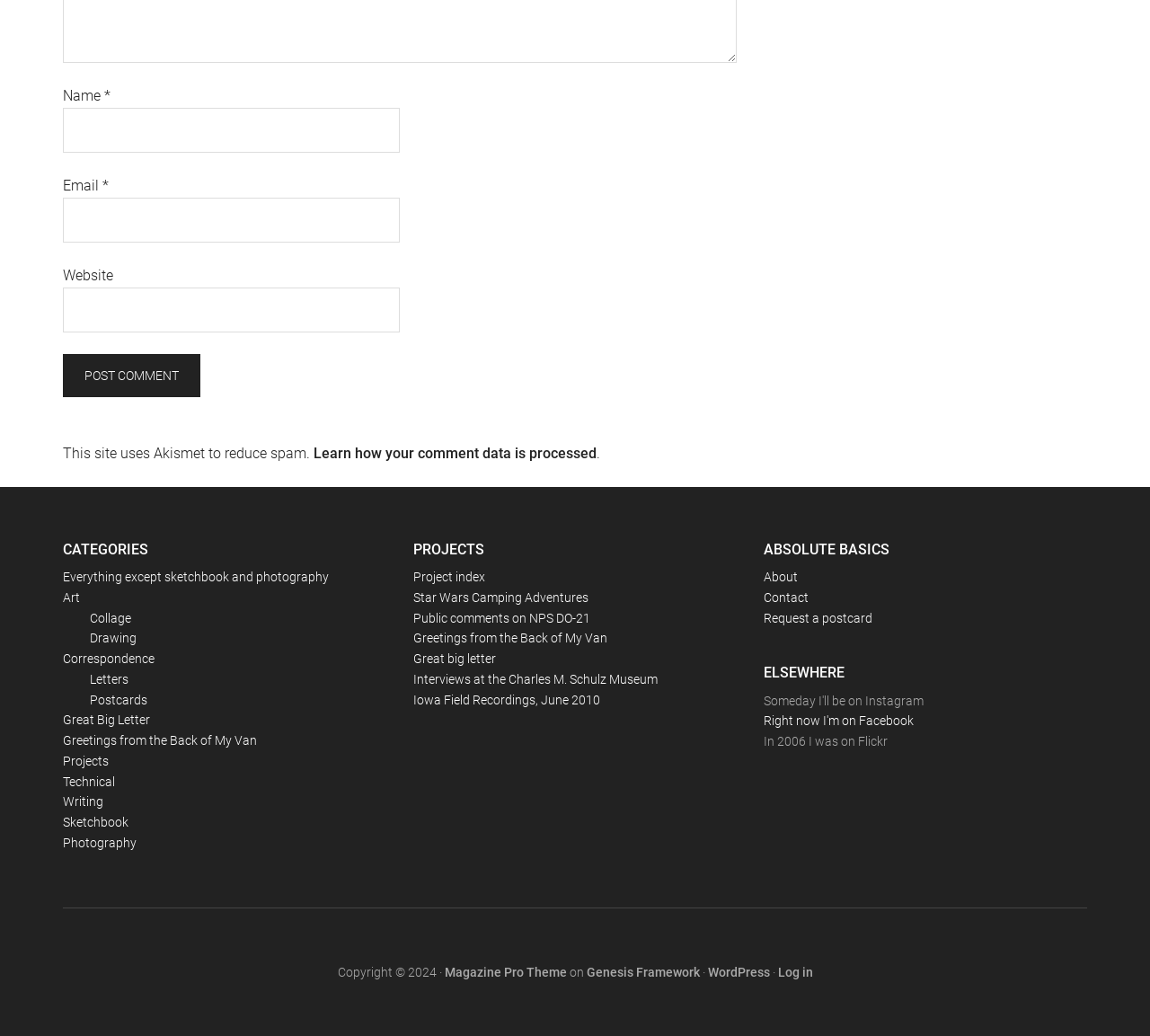Provide your answer to the question using just one word or phrase: What is the link 'Request a postcard' under?

Absolute Basics